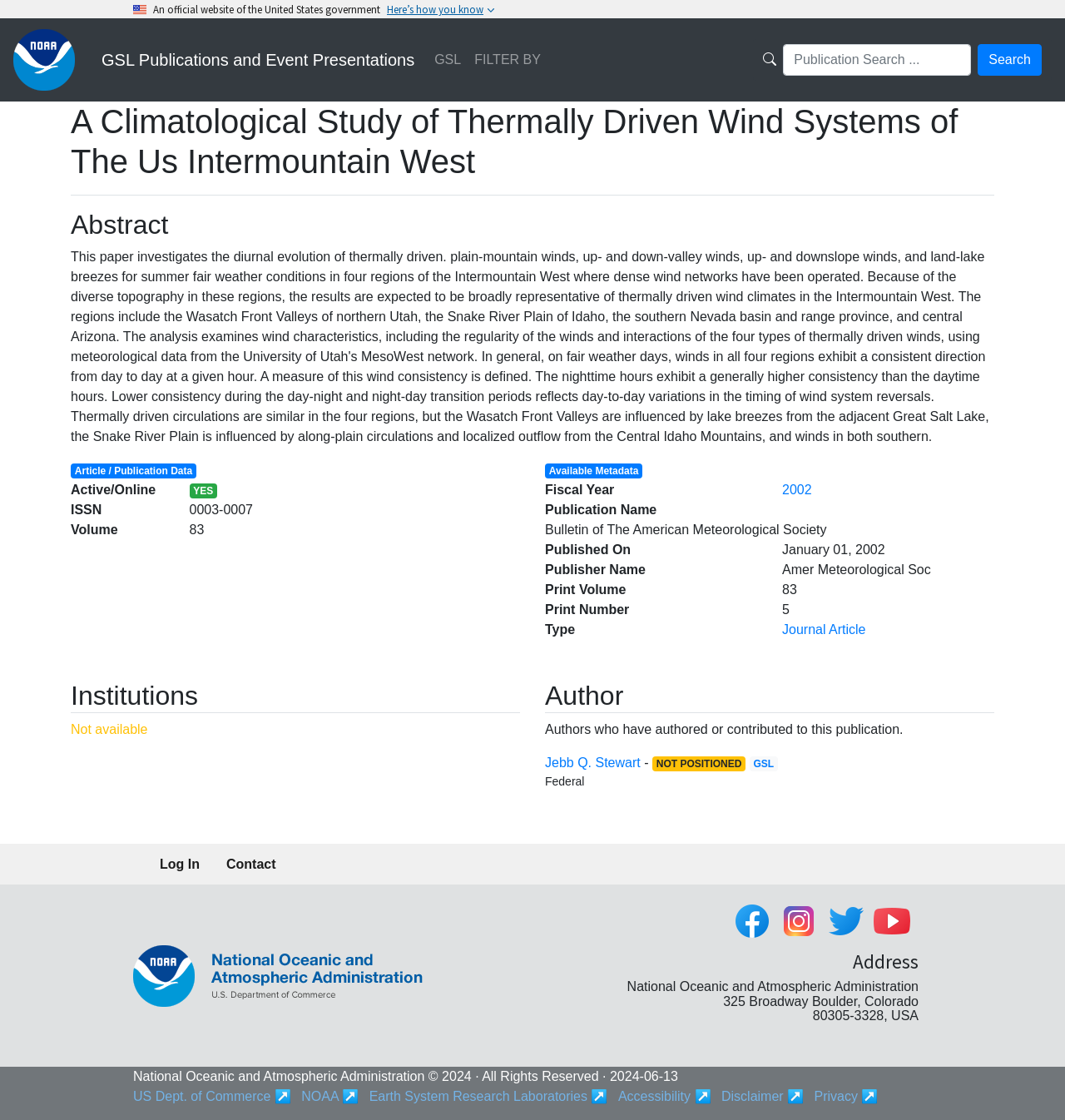Generate a comprehensive caption for the webpage you are viewing.

The webpage is a publication directory from the National Oceanic and Atmospheric Administration (NOAA) Global System Laboratory. At the top left, there is a U.S. flag image, followed by a text stating "An official website of the United States government". Below this, there are links to the National Oceanic Atmospheric Administration and GSL Publications and Event Presentations.

On the top right, there is a search bar with a "Search" button, allowing users to search for publications. Below the search bar, there is a heading "A Climatological Study of Thermally Driven Wind Systems of The Us Intermountain West", which is likely the title of a publication. This is followed by an abstract and publication data, including information such as ISSN, volume, and publication name.

The page also lists metadata, including fiscal year, publication name, published on, publisher name, and print volume. There is a section for institutions, but it appears to be empty, stating "Not available". The author section lists a single author, Jebb Q. Stewart, with their affiliation as GSL.

At the bottom of the page, there are links to log in, contact, and social media platforms such as Facebook, Instagram, Twitter, and YouTube. The page also displays the address of the National Oceanic and Atmospheric Administration in Boulder, Colorado.

Finally, at the very bottom of the page, there is a copyright notice and links to the US Dept. of Commerce, NOAA, Earth System Research Laboratories, Accessibility, Disclaimer, and Privacy.